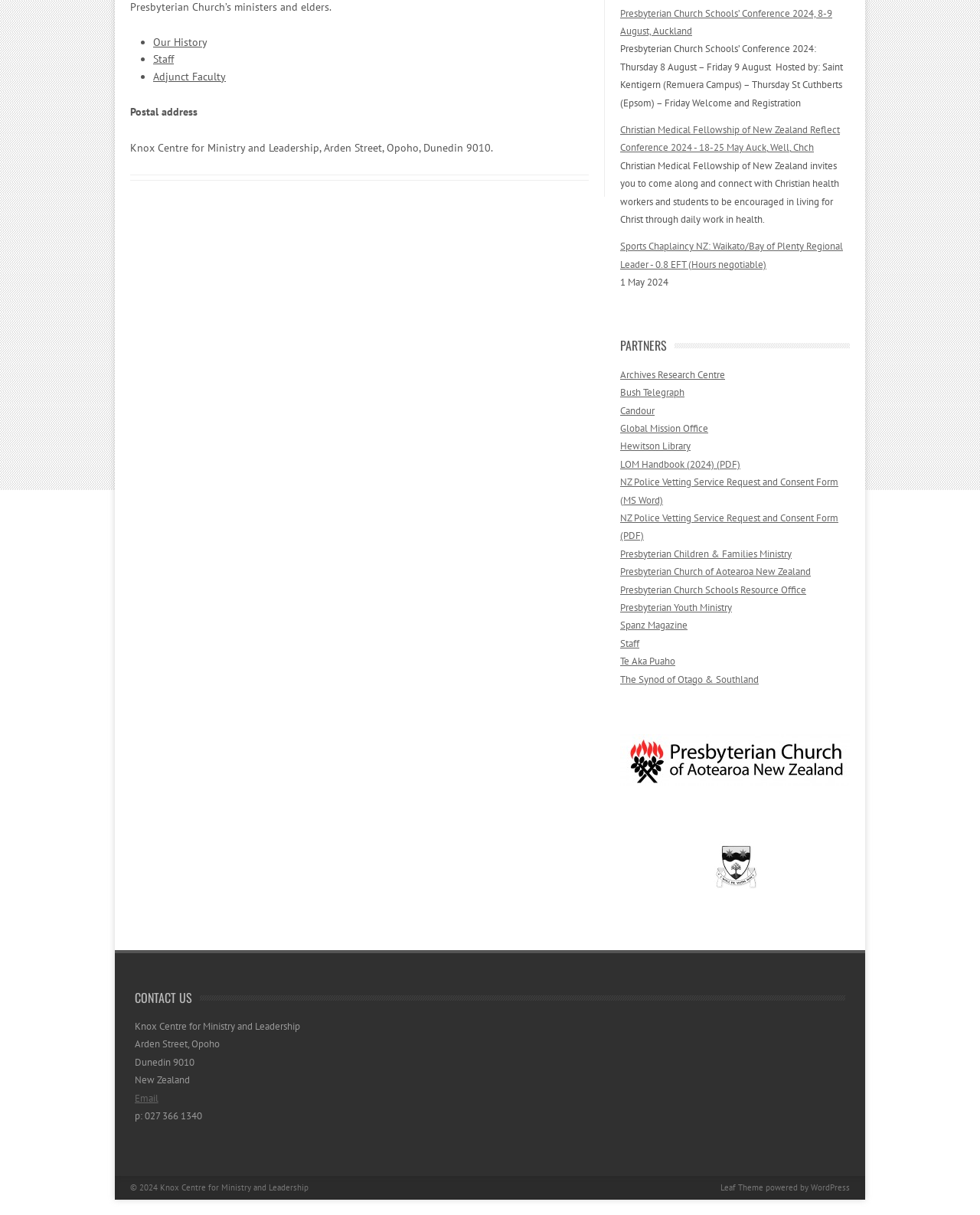Determine the bounding box for the UI element described here: "Staff".

[0.156, 0.043, 0.177, 0.054]